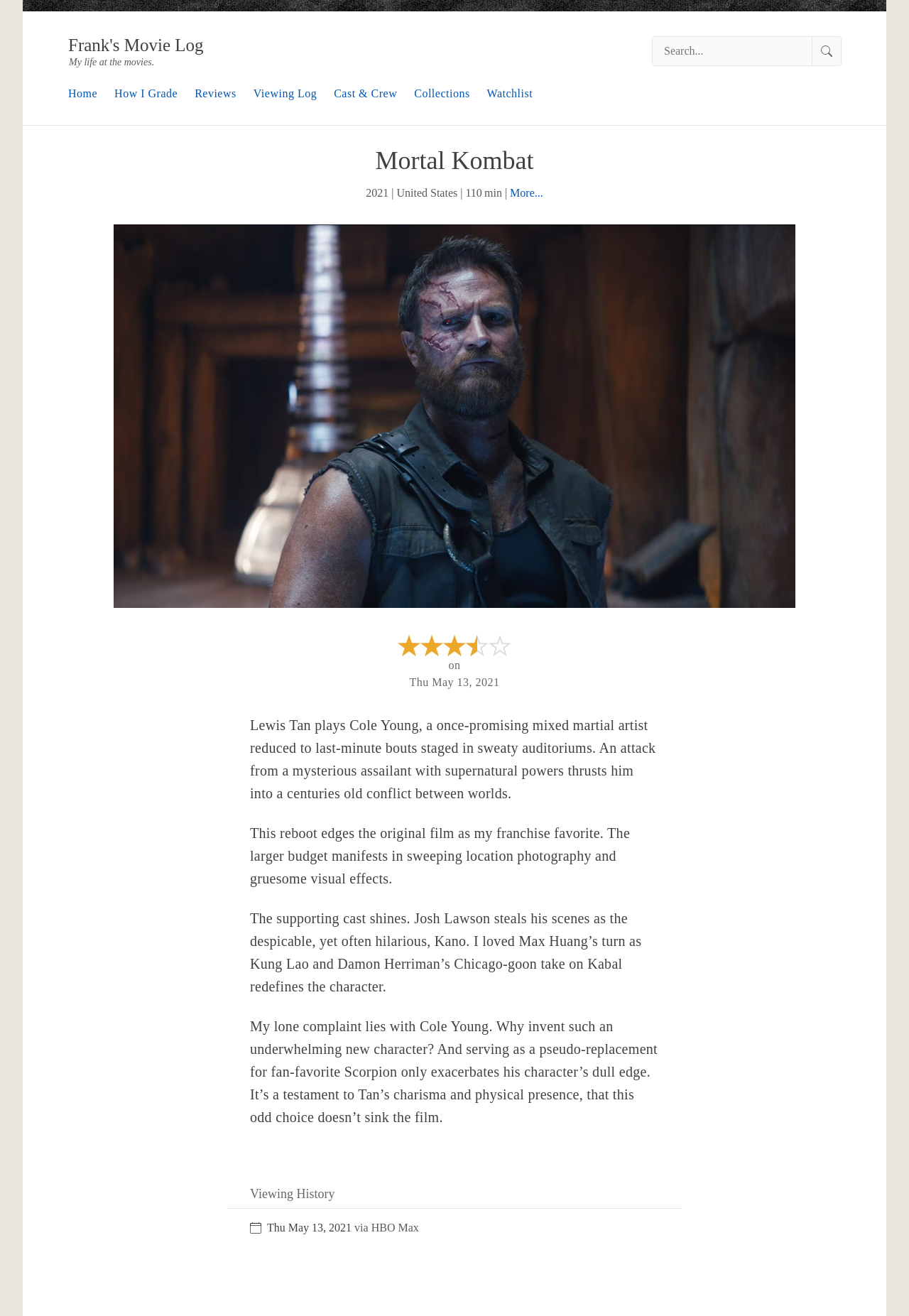Find the bounding box coordinates for the UI element that matches this description: "parent_node: Search aria-label="Search" value="Search"".

[0.893, 0.028, 0.925, 0.05]